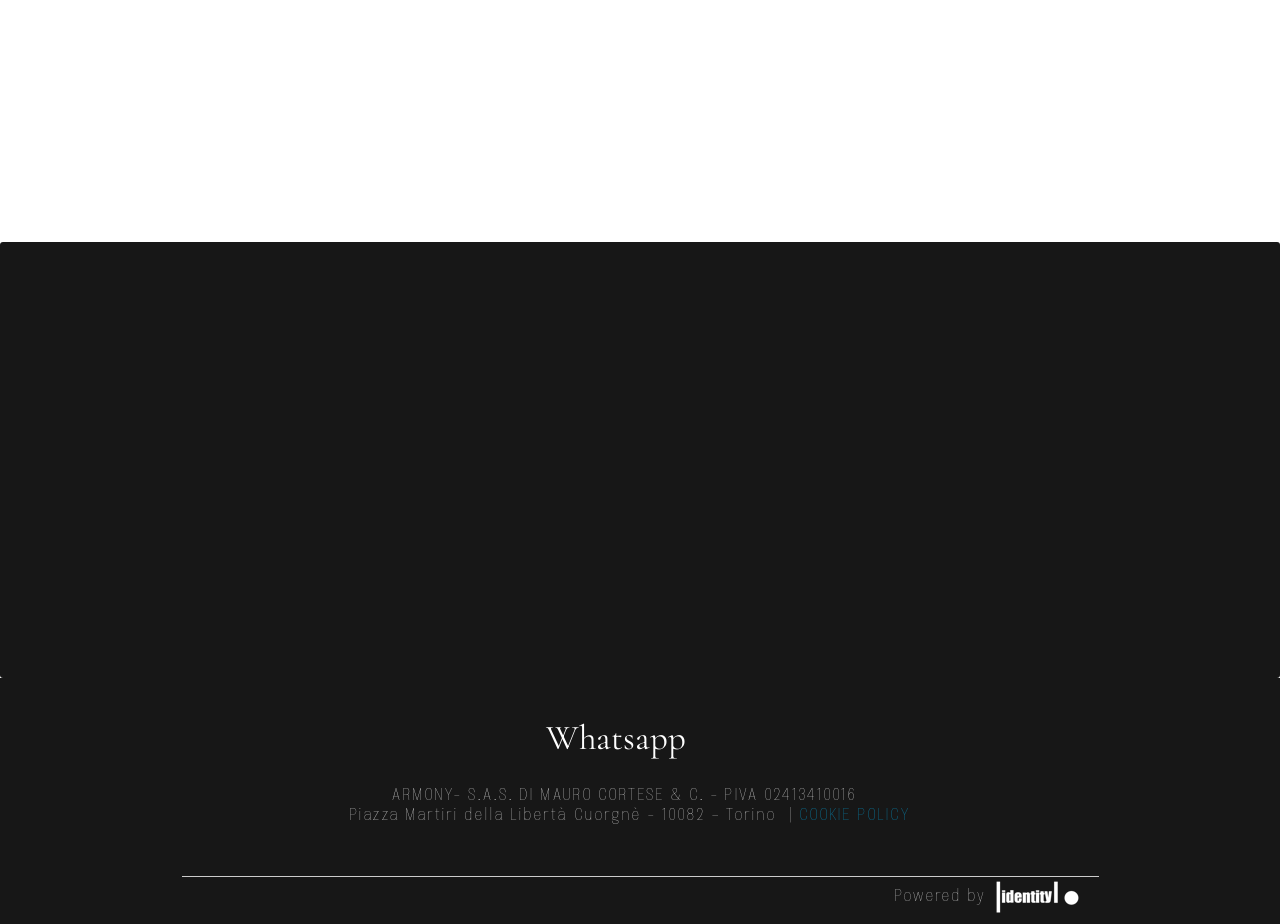Determine the bounding box for the described UI element: "Whatsapp".

[0.408, 0.772, 0.555, 0.826]